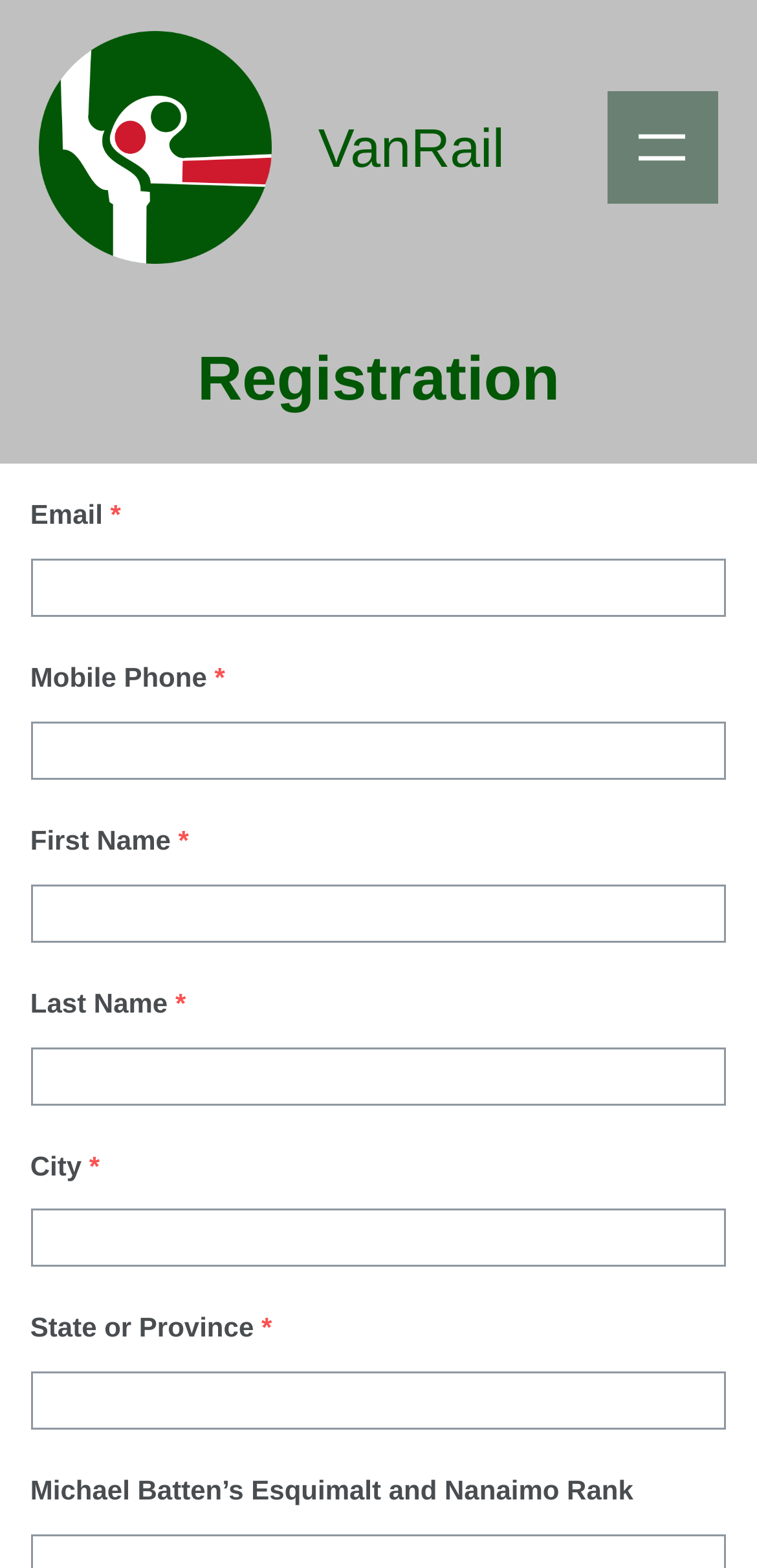Please find the bounding box coordinates of the element that needs to be clicked to perform the following instruction: "input mobile phone number". The bounding box coordinates should be four float numbers between 0 and 1, represented as [left, top, right, bottom].

[0.04, 0.46, 0.96, 0.497]